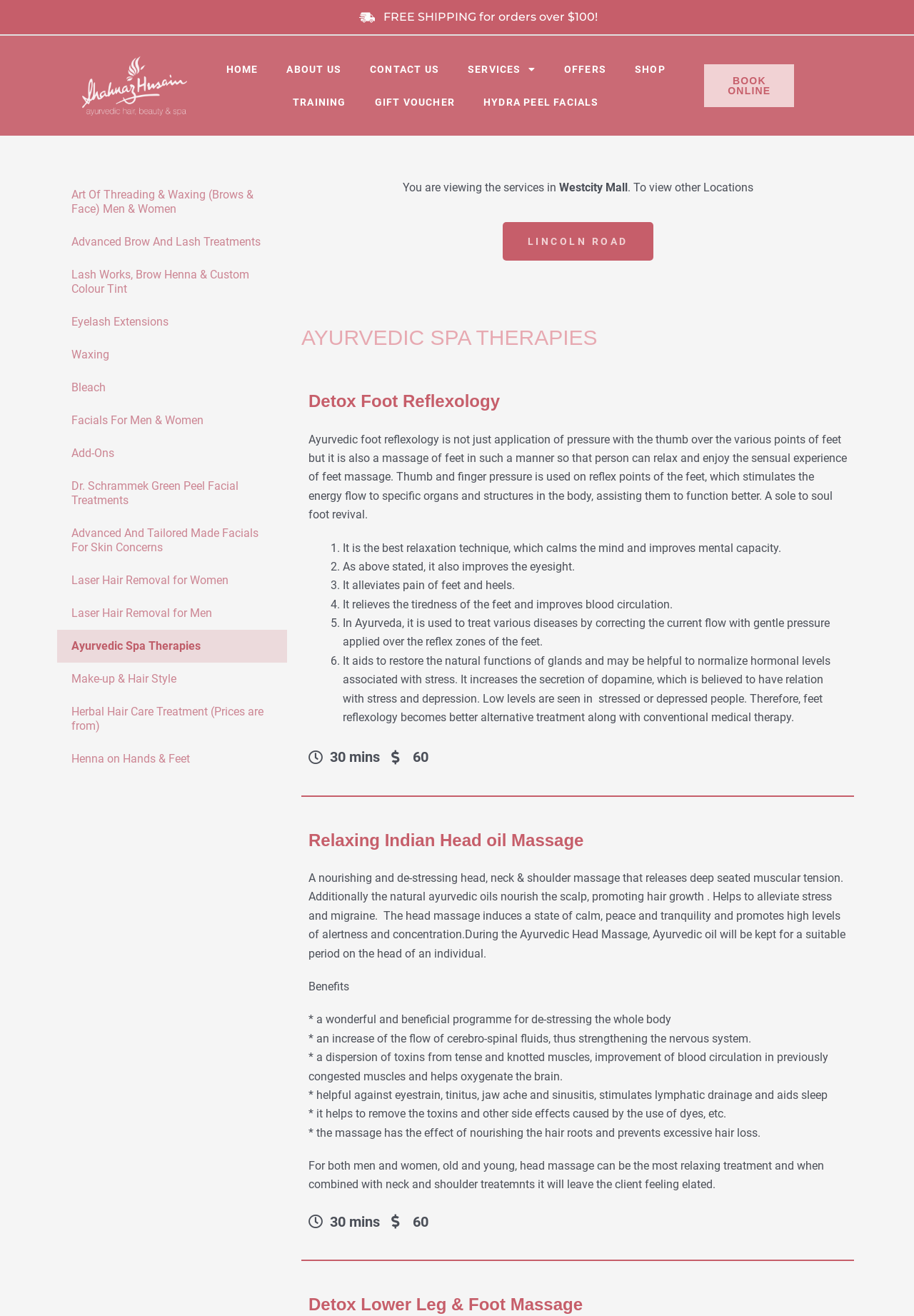Please identify the bounding box coordinates of the area I need to click to accomplish the following instruction: "Navigate to the 'SERVICES' menu".

[0.496, 0.04, 0.601, 0.065]